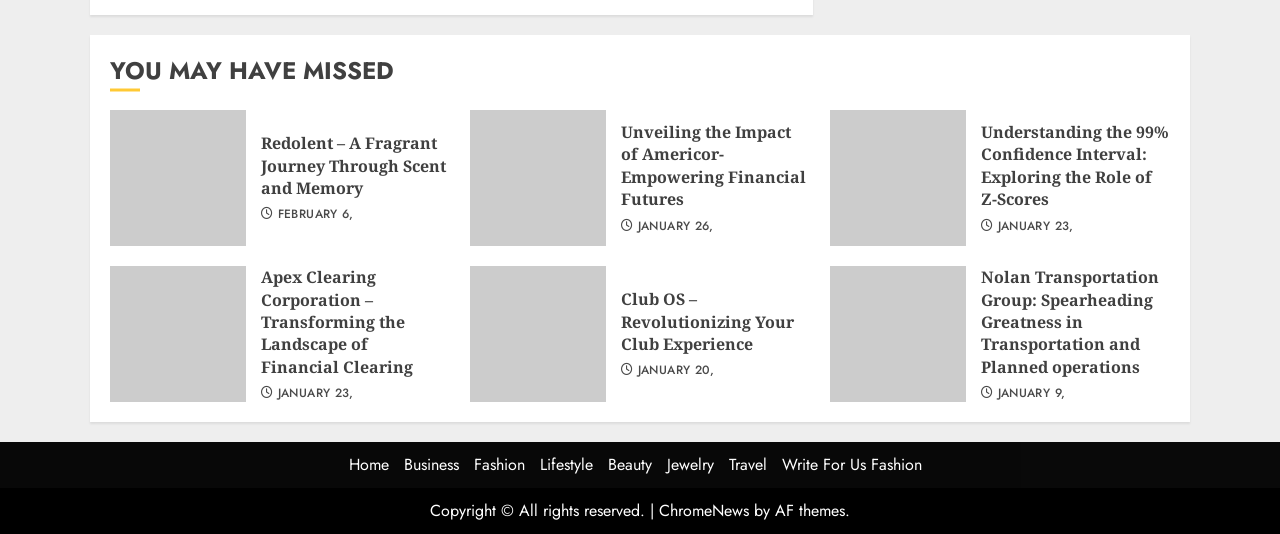How many categories are listed at the bottom of the page?
Based on the image, give a one-word or short phrase answer.

9